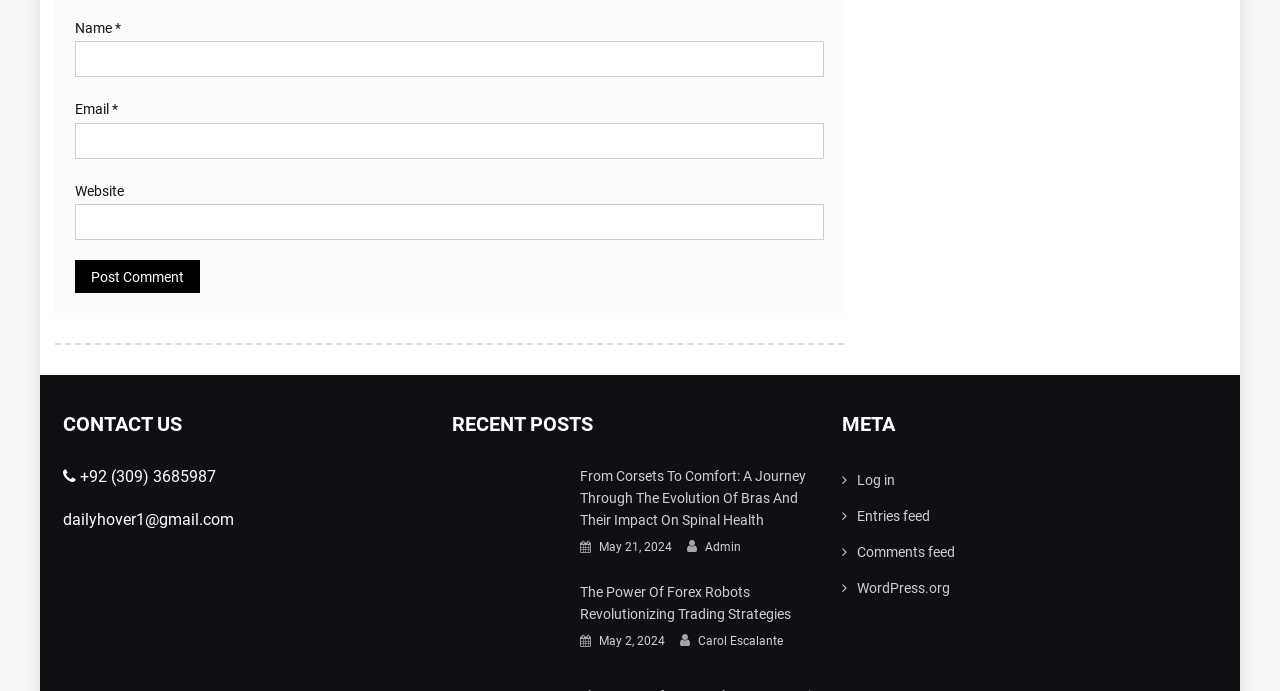Bounding box coordinates should be provided in the format (top-left x, top-left y, bottom-right x, bottom-right y) with all values between 0 and 1. Identify the bounding box for this UI element: Research Themes

None